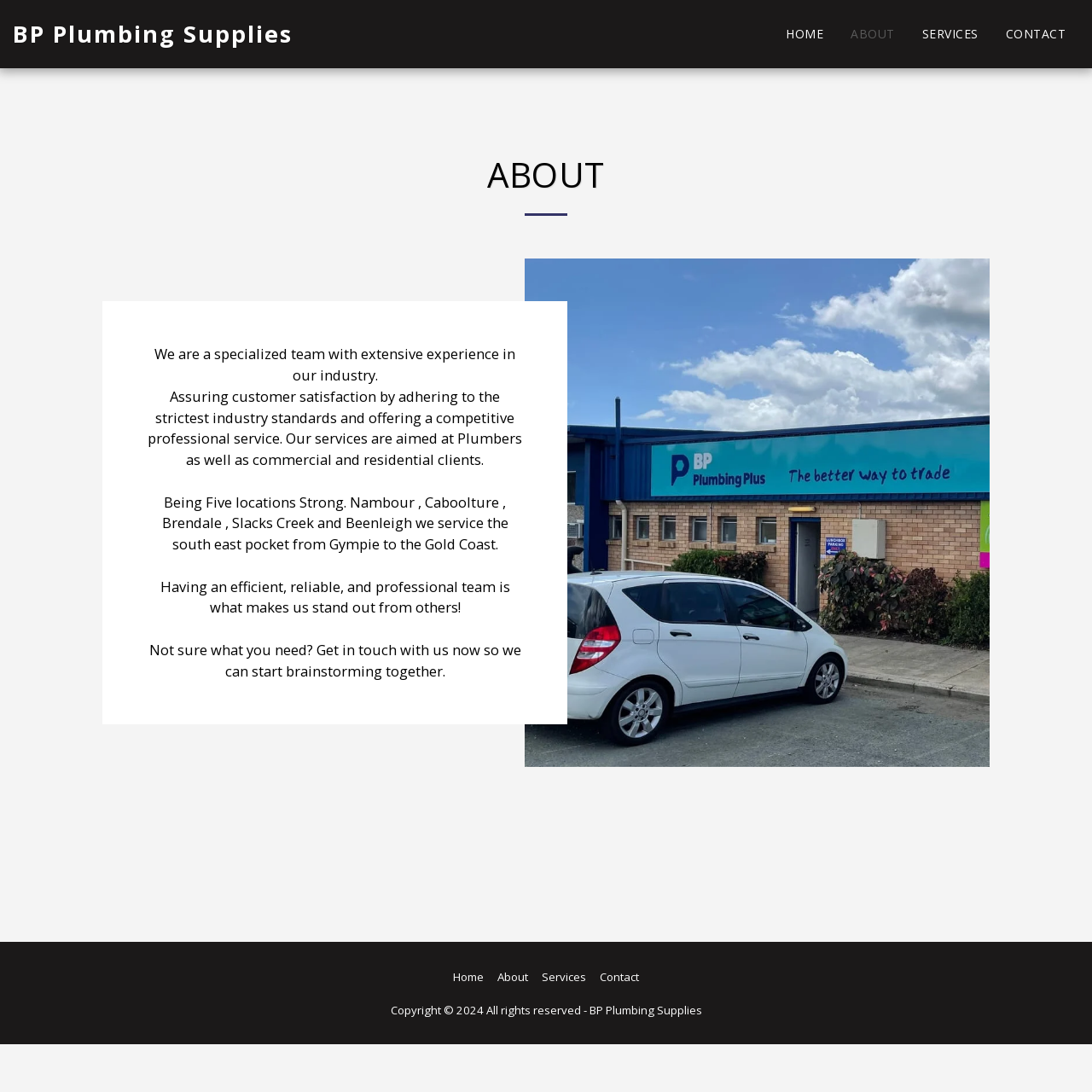Please find the bounding box coordinates of the element that needs to be clicked to perform the following instruction: "go to contact page". The bounding box coordinates should be four float numbers between 0 and 1, represented as [left, top, right, bottom].

[0.549, 0.887, 0.585, 0.902]